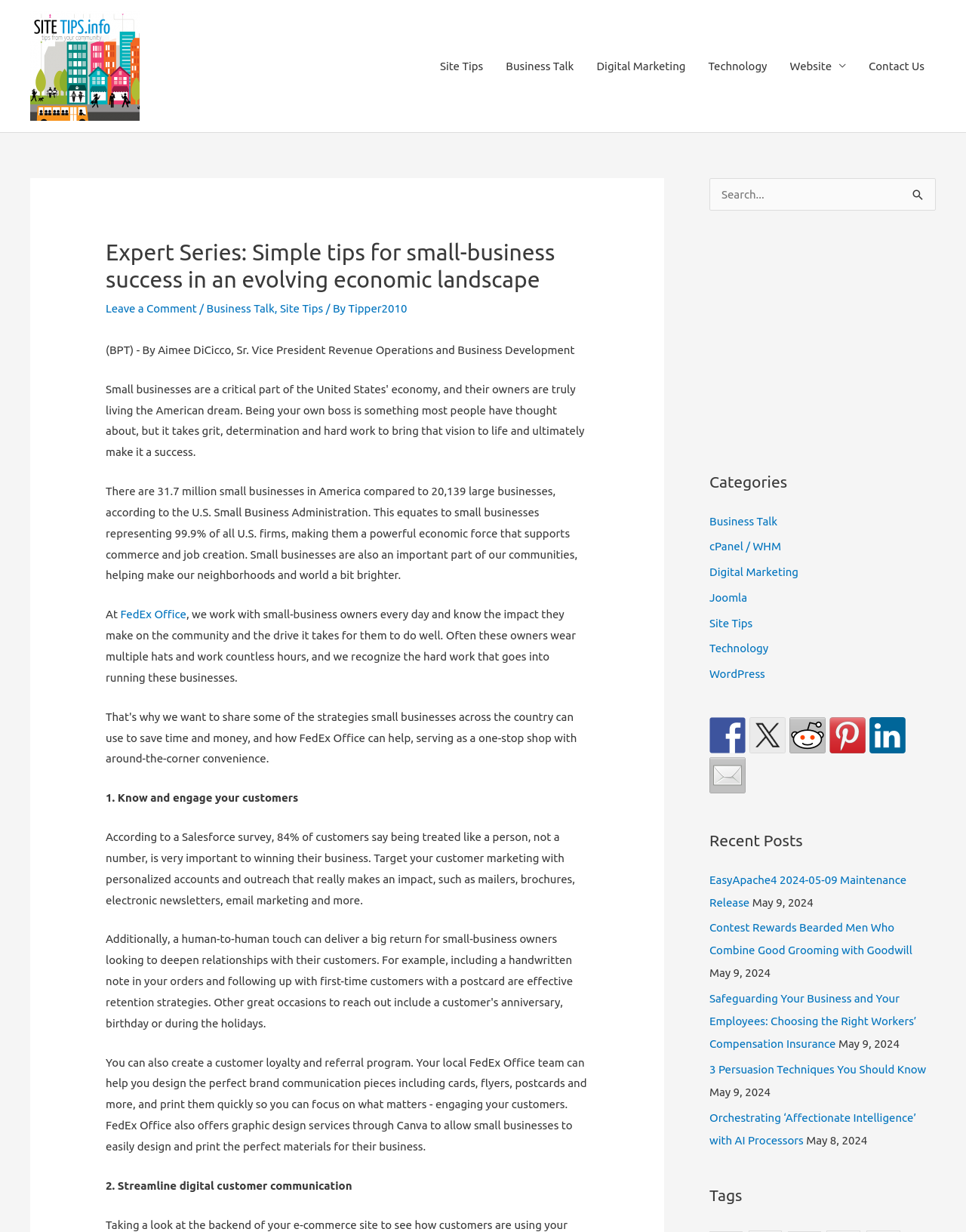Determine and generate the text content of the webpage's headline.

Expert Series: Simple tips for small-business success in an evolving economic landscape